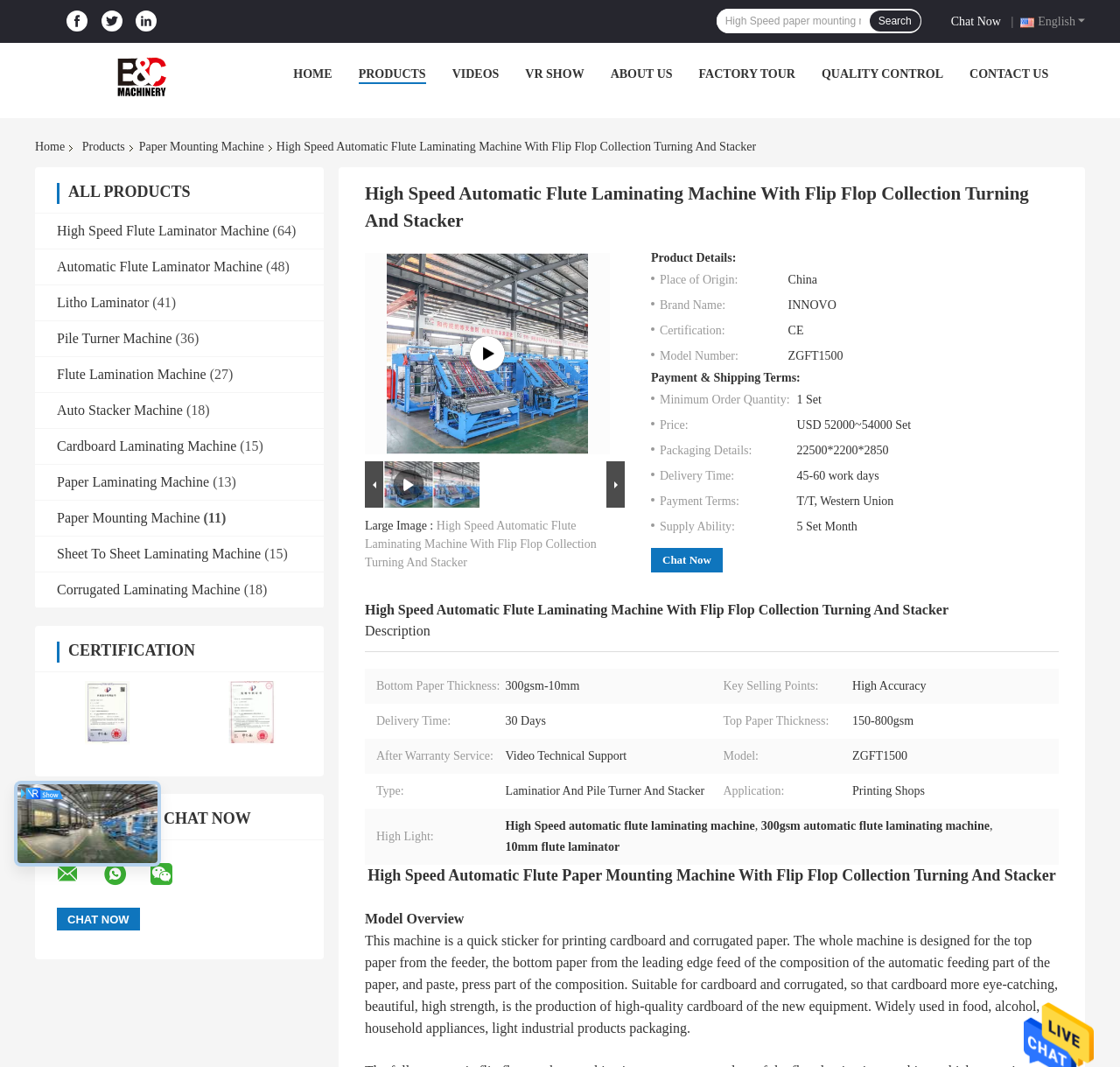Locate the bounding box coordinates of the area you need to click to fulfill this instruction: 'Click the 'Post Comment' button'. The coordinates must be in the form of four float numbers ranging from 0 to 1: [left, top, right, bottom].

None